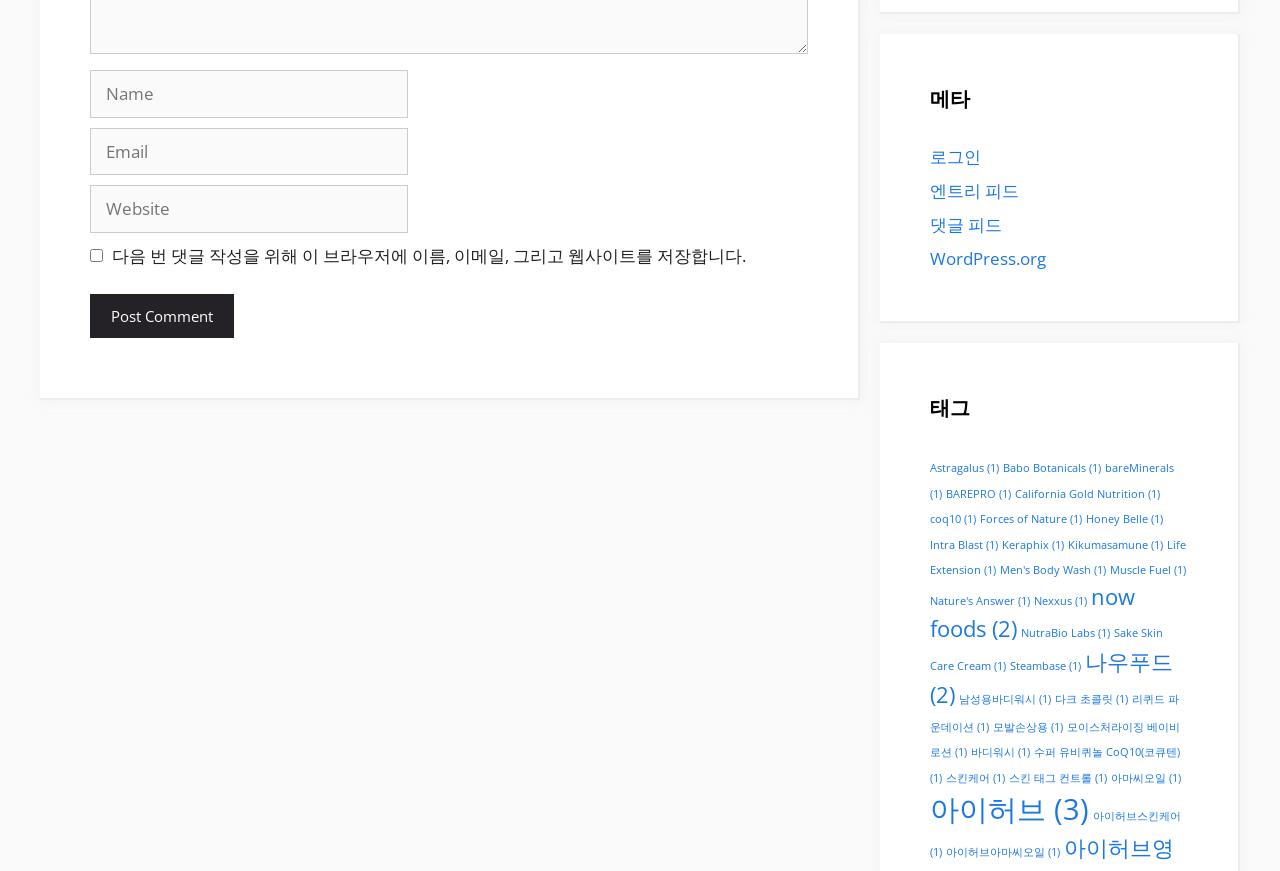Respond with a single word or phrase:
What is the function of the 'Post Comment' button?

Submit a comment